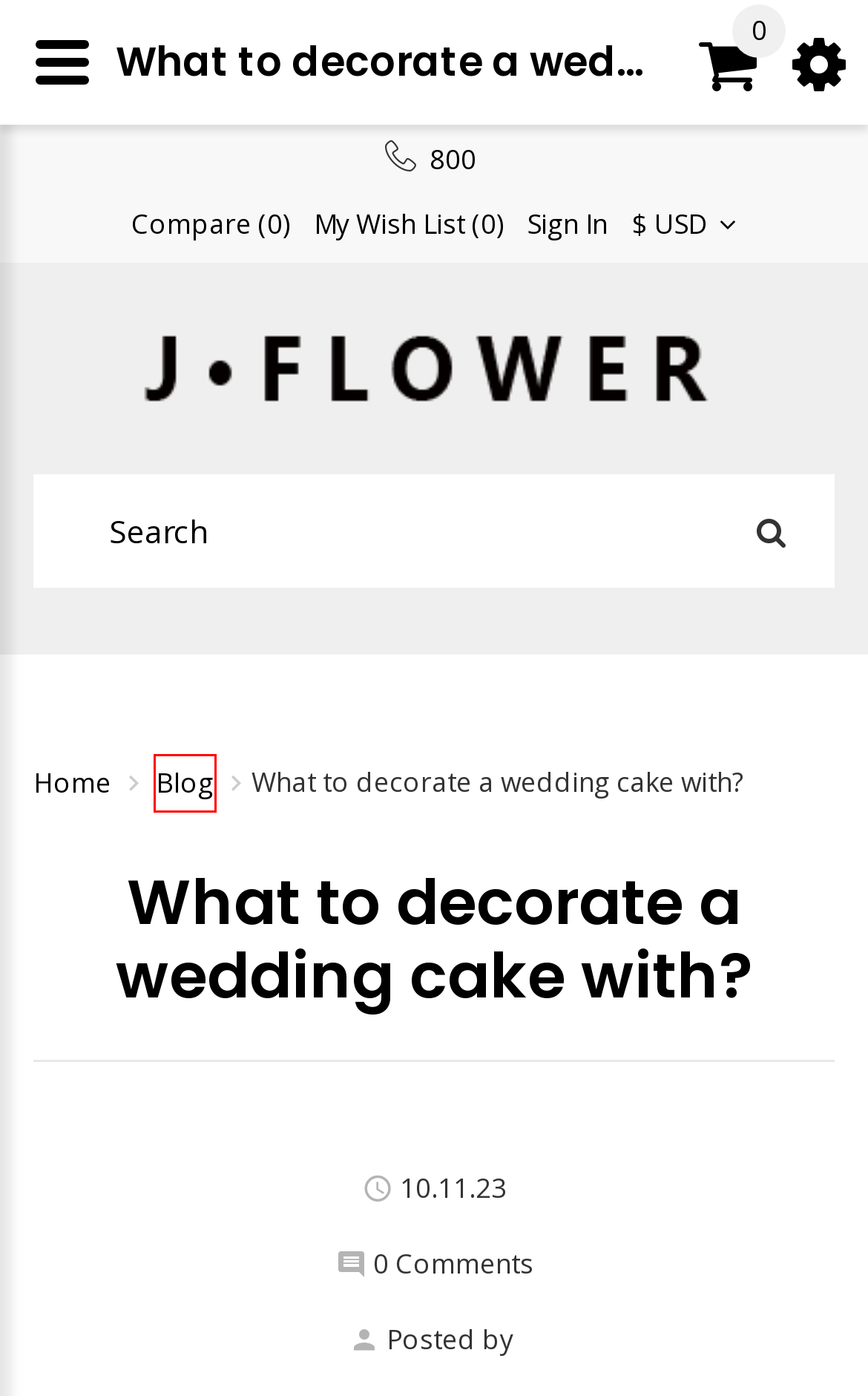Look at the given screenshot of a webpage with a red rectangle bounding box around a UI element. Pick the description that best matches the new webpage after clicking the element highlighted. The descriptions are:
A. how to clean pbk changing table runner?
B. Product Comparison
C. Artificial Flower Decoration Mall  - Jewishbyte
D. how to decorate cake balls for wedding?
E. Blog
F. Artificial Violets Flowers
G. What flowers can you decorate a wedding cake with?
H. Account Login

E